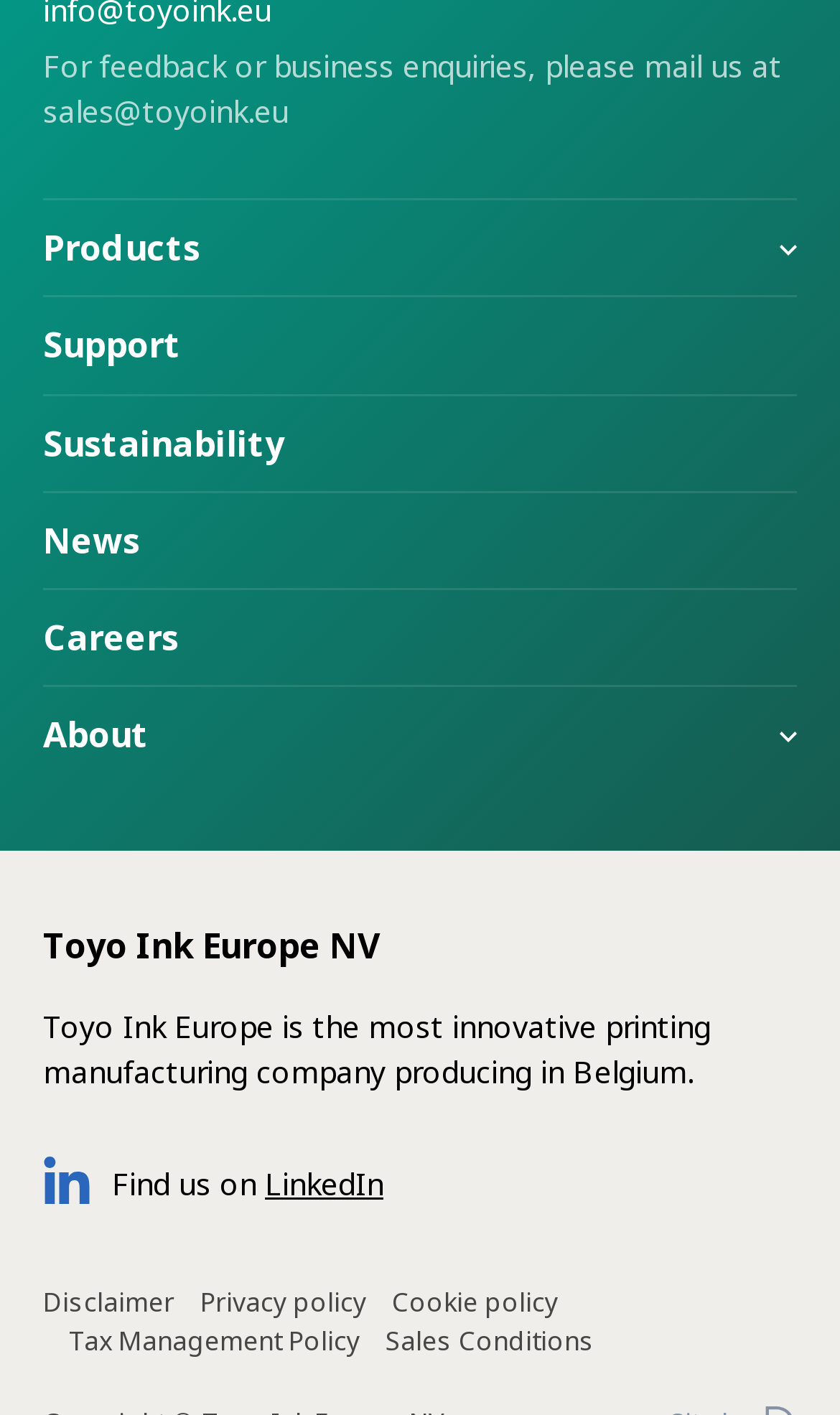Please find the bounding box coordinates for the clickable element needed to perform this instruction: "go to 'Teaching'".

None